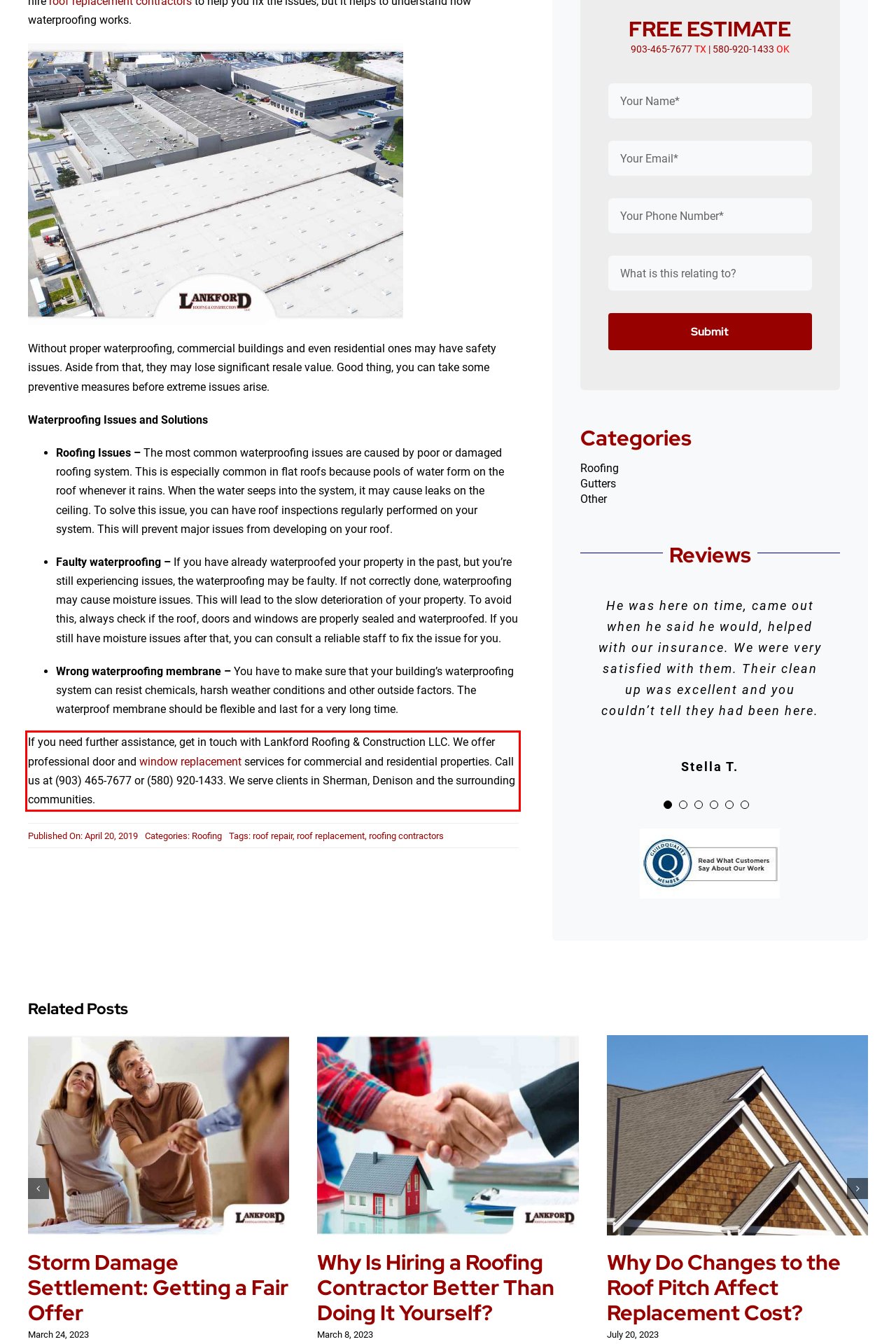Identify and extract the text within the red rectangle in the screenshot of the webpage.

If you need further assistance, get in touch with Lankford Roofing & Construction LLC. We offer professional door and window replacement services for commercial and residential properties. Call us at (903) 465-7677 or (580) 920-1433. We serve clients in Sherman, Denison and the surrounding communities.